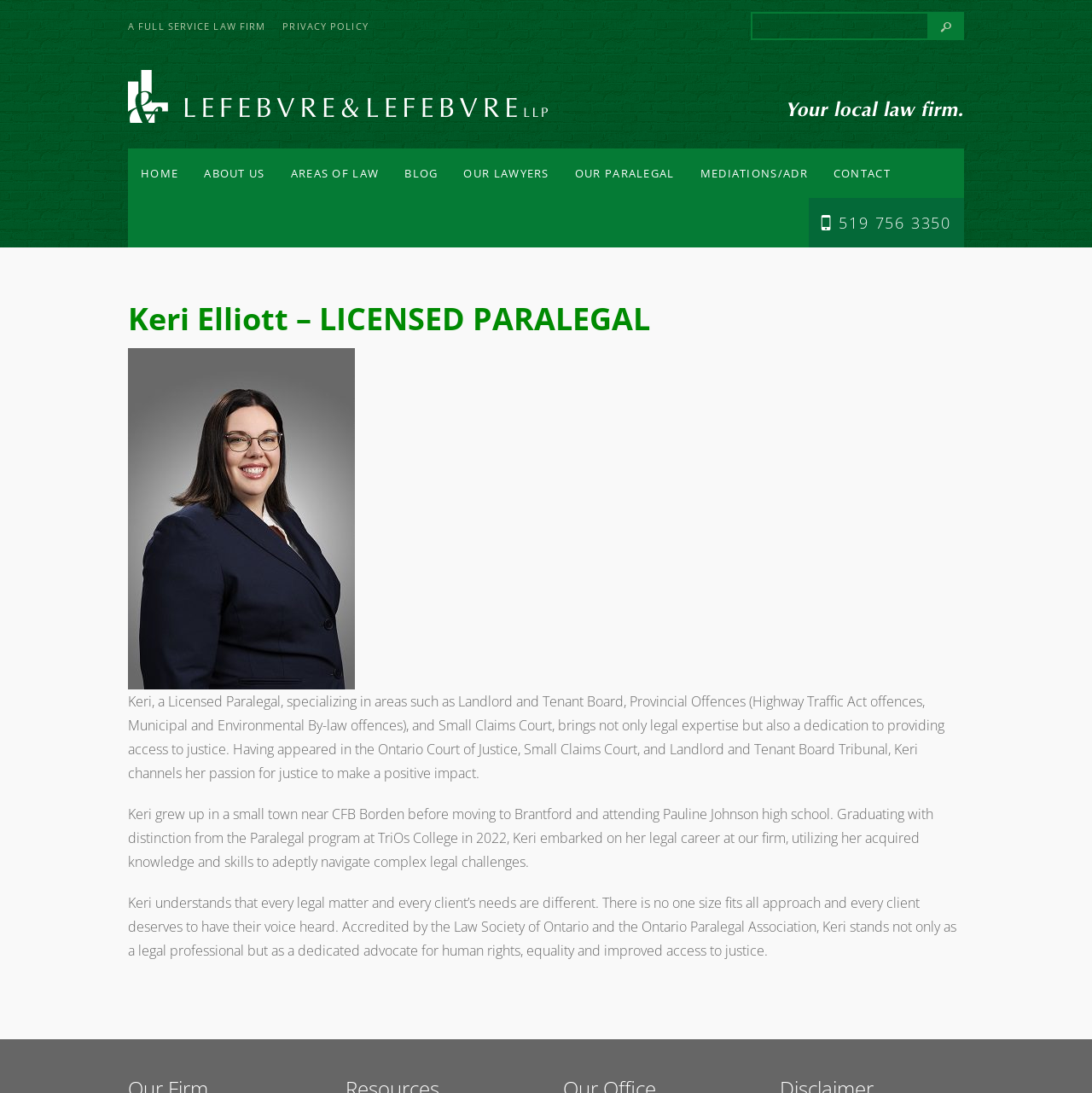Locate the bounding box of the UI element described by: "A Full Service Law Firm" in the given webpage screenshot.

[0.117, 0.018, 0.243, 0.03]